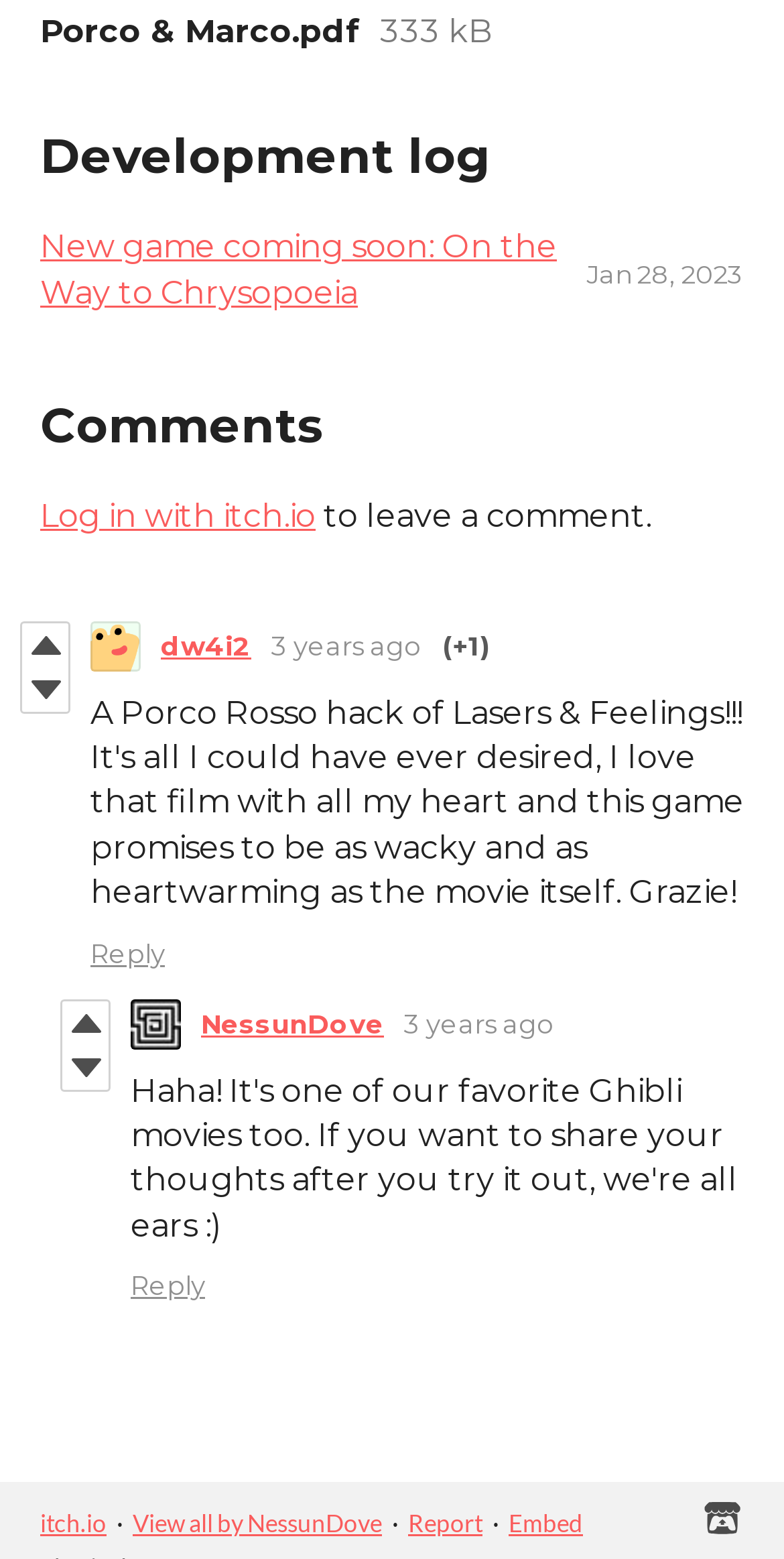Identify the bounding box coordinates for the element you need to click to achieve the following task: "Download the file 'Porco & Marco.pdf'". The coordinates must be four float values ranging from 0 to 1, formatted as [left, top, right, bottom].

[0.051, 0.008, 0.459, 0.032]